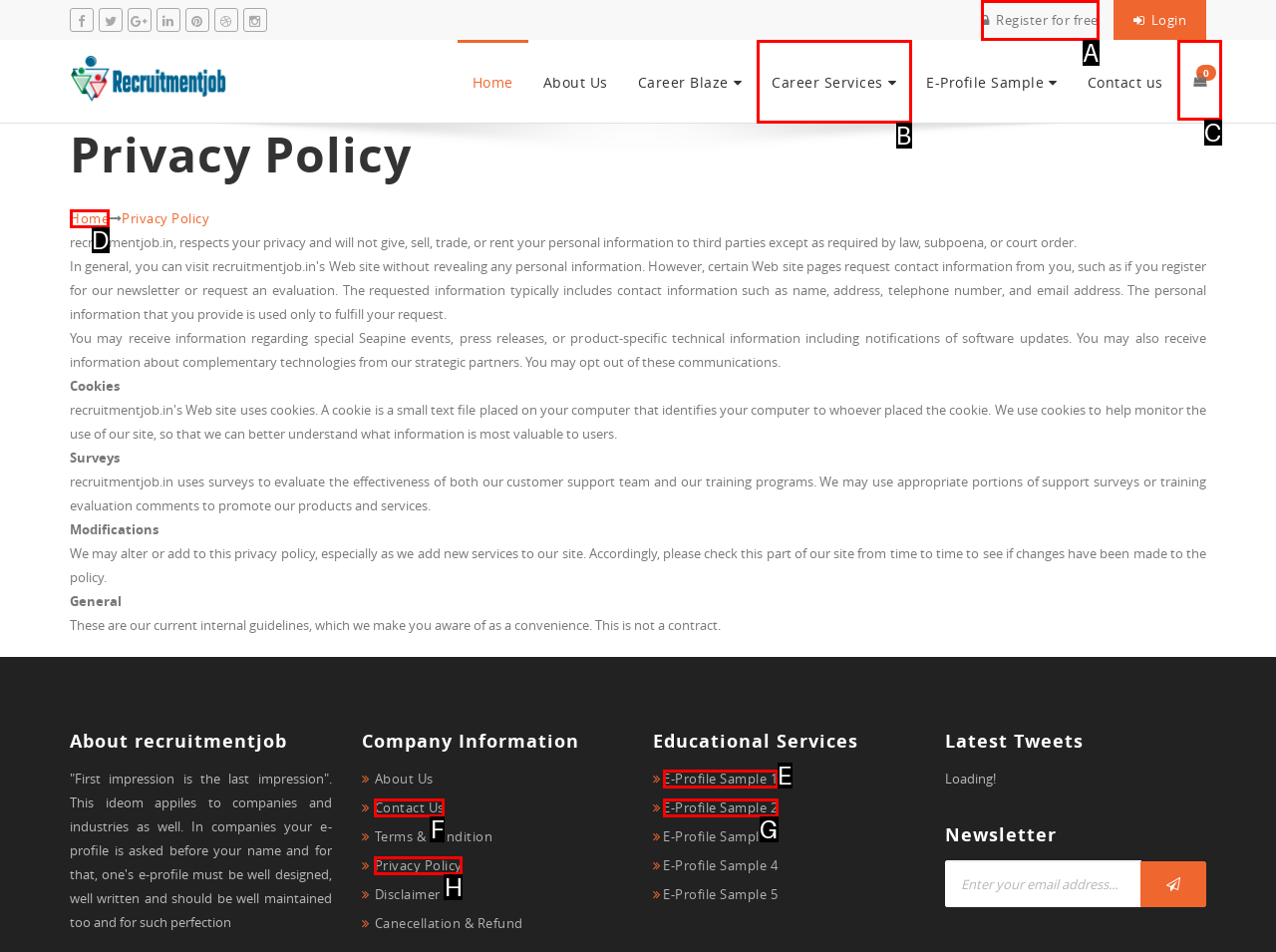Choose the HTML element you need to click to achieve the following task: Click the Register for free button
Respond with the letter of the selected option from the given choices directly.

A